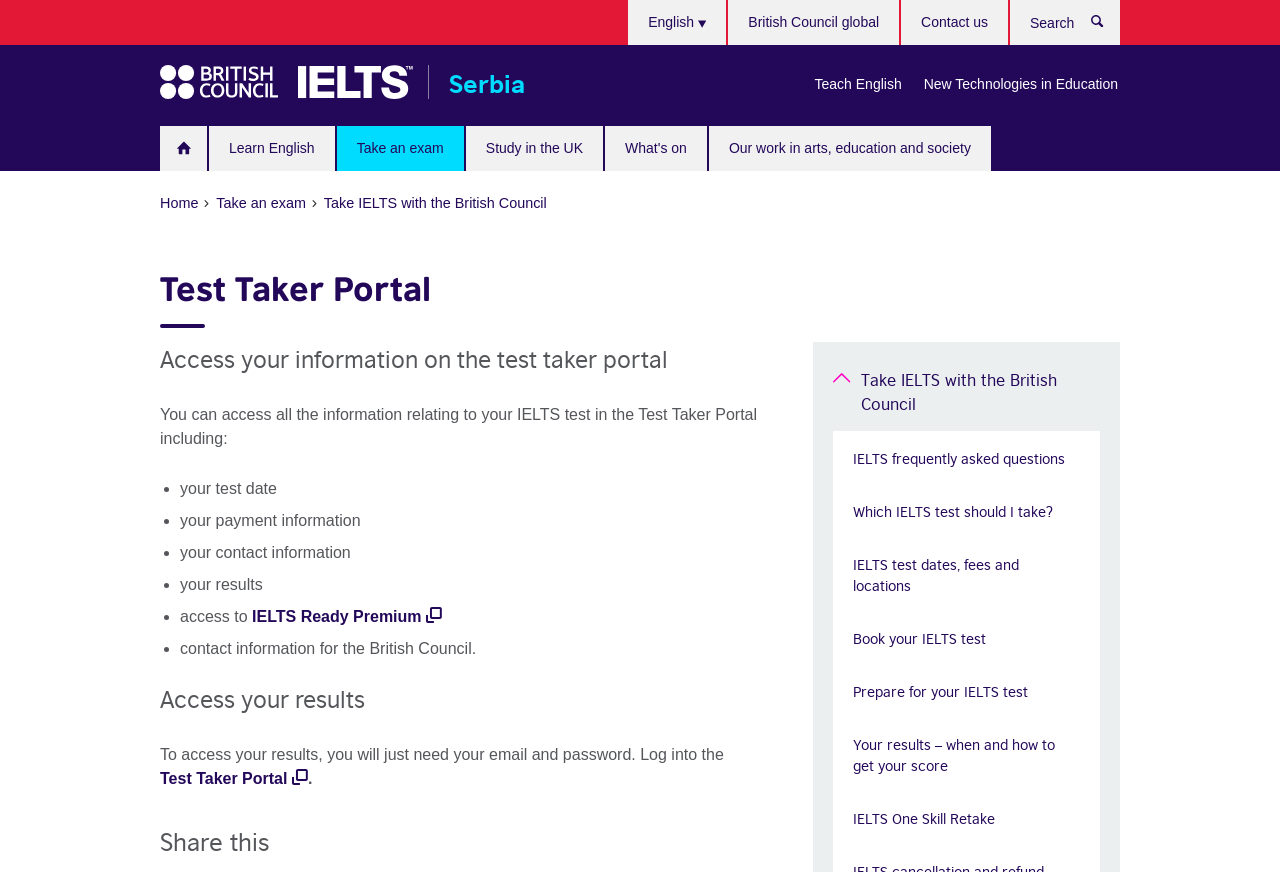Identify the bounding box for the described UI element. Provide the coordinates in (top-left x, top-left y, bottom-right x, bottom-right y) format with values ranging from 0 to 1: Teach English

[0.629, 0.075, 0.712, 0.118]